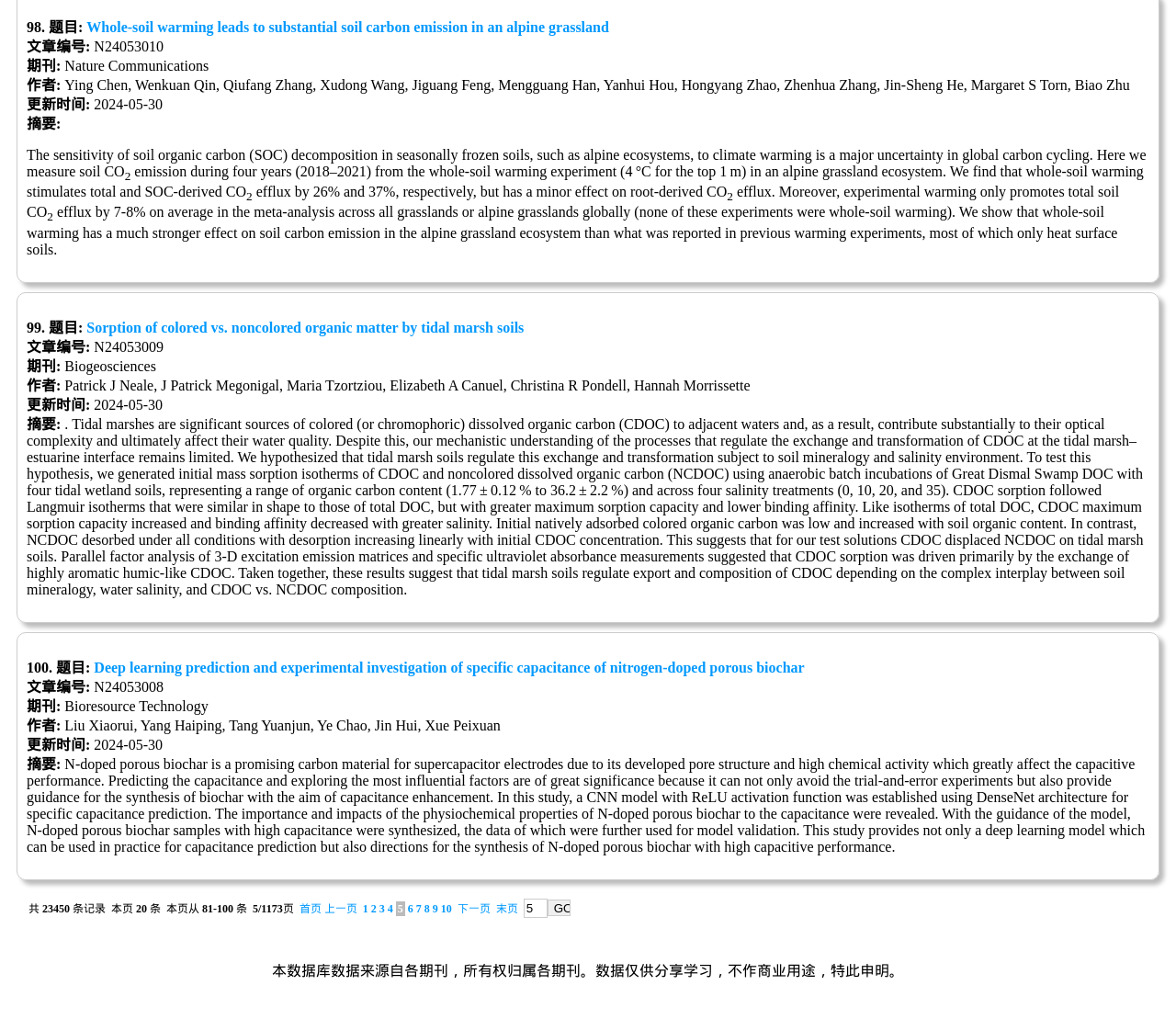How many records are there in total?
Analyze the image and deliver a detailed answer to the question.

I found the total number of records by looking at the text in the last row of the grid, which says '共 23450 条记录'.